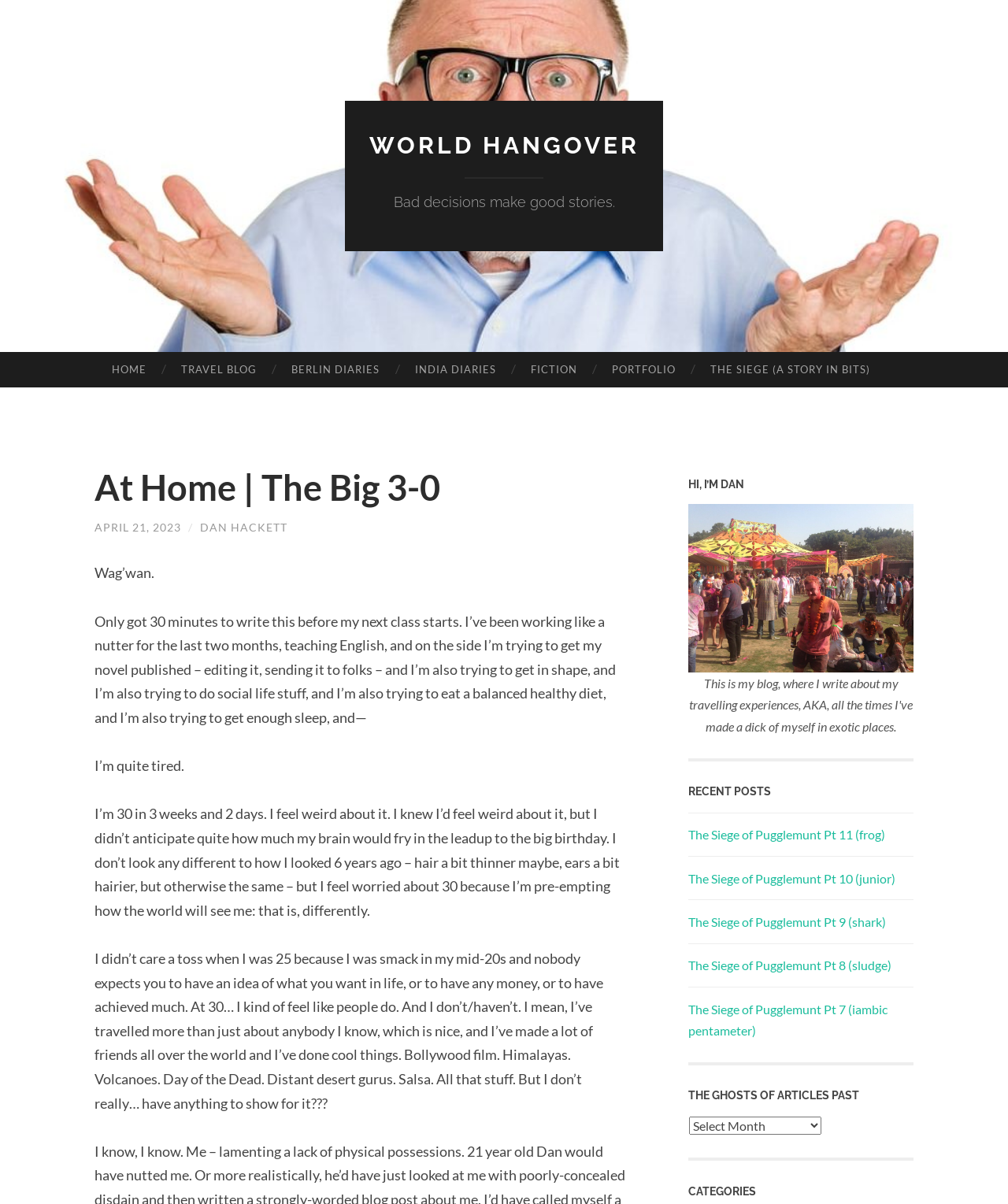Please specify the bounding box coordinates of the area that should be clicked to accomplish the following instruction: "Read the article titled 'The Siege of Pugglemunt Pt 11'". The coordinates should consist of four float numbers between 0 and 1, i.e., [left, top, right, bottom].

[0.683, 0.687, 0.878, 0.699]